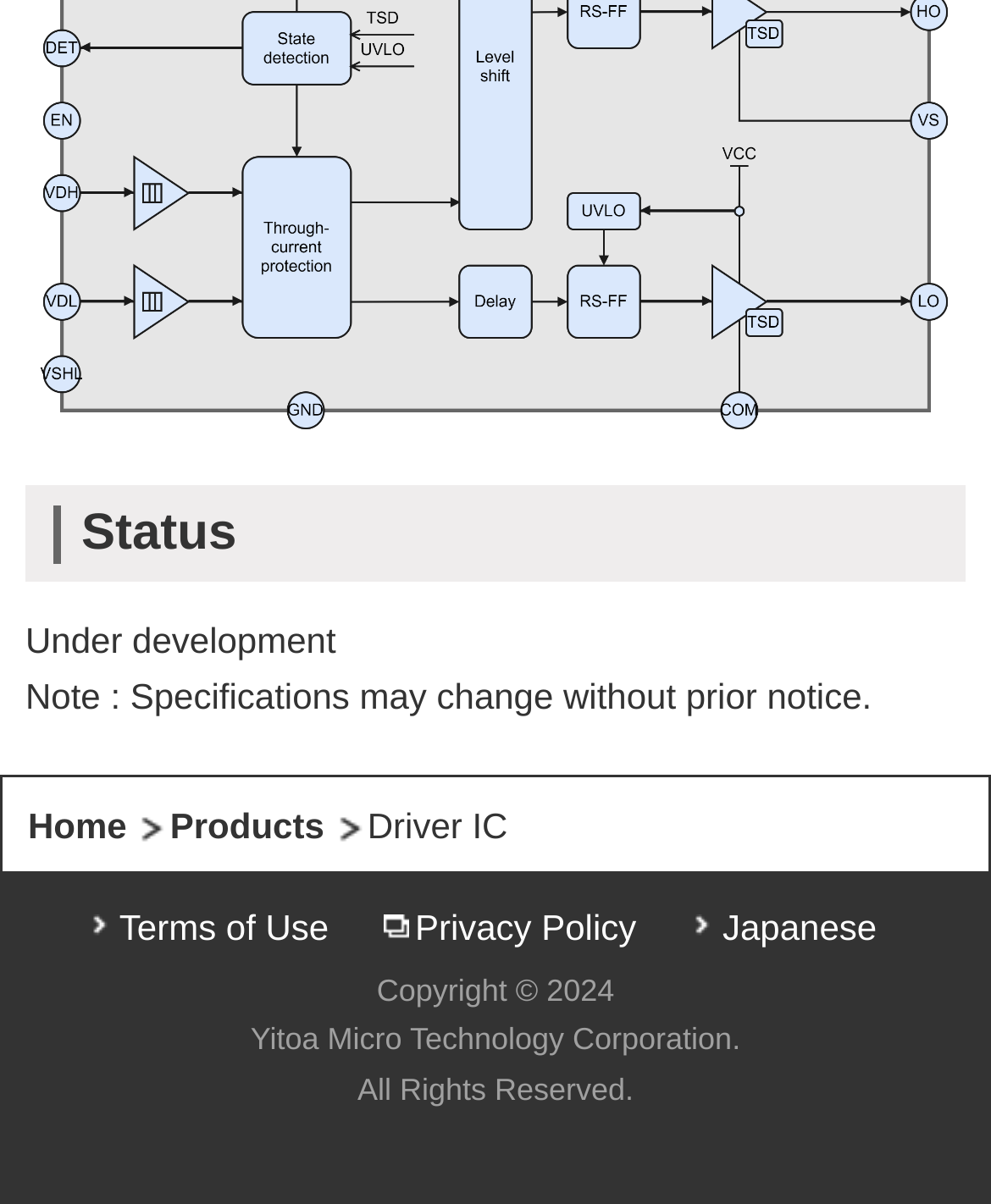Identify the bounding box coordinates for the UI element described as: "Products".

[0.172, 0.669, 0.327, 0.703]